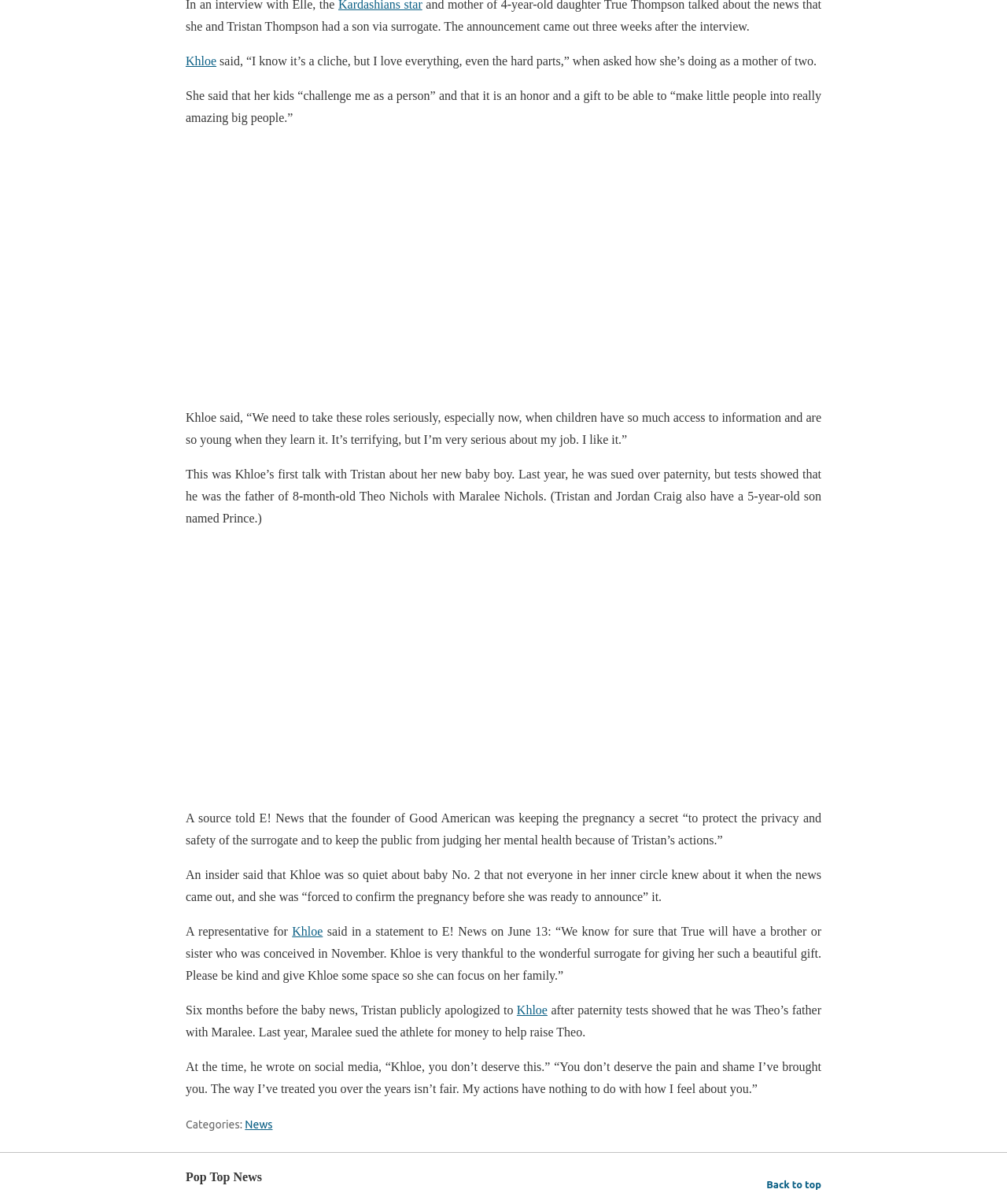Use a single word or phrase to respond to the question:
What is Khloe's job?

Mother